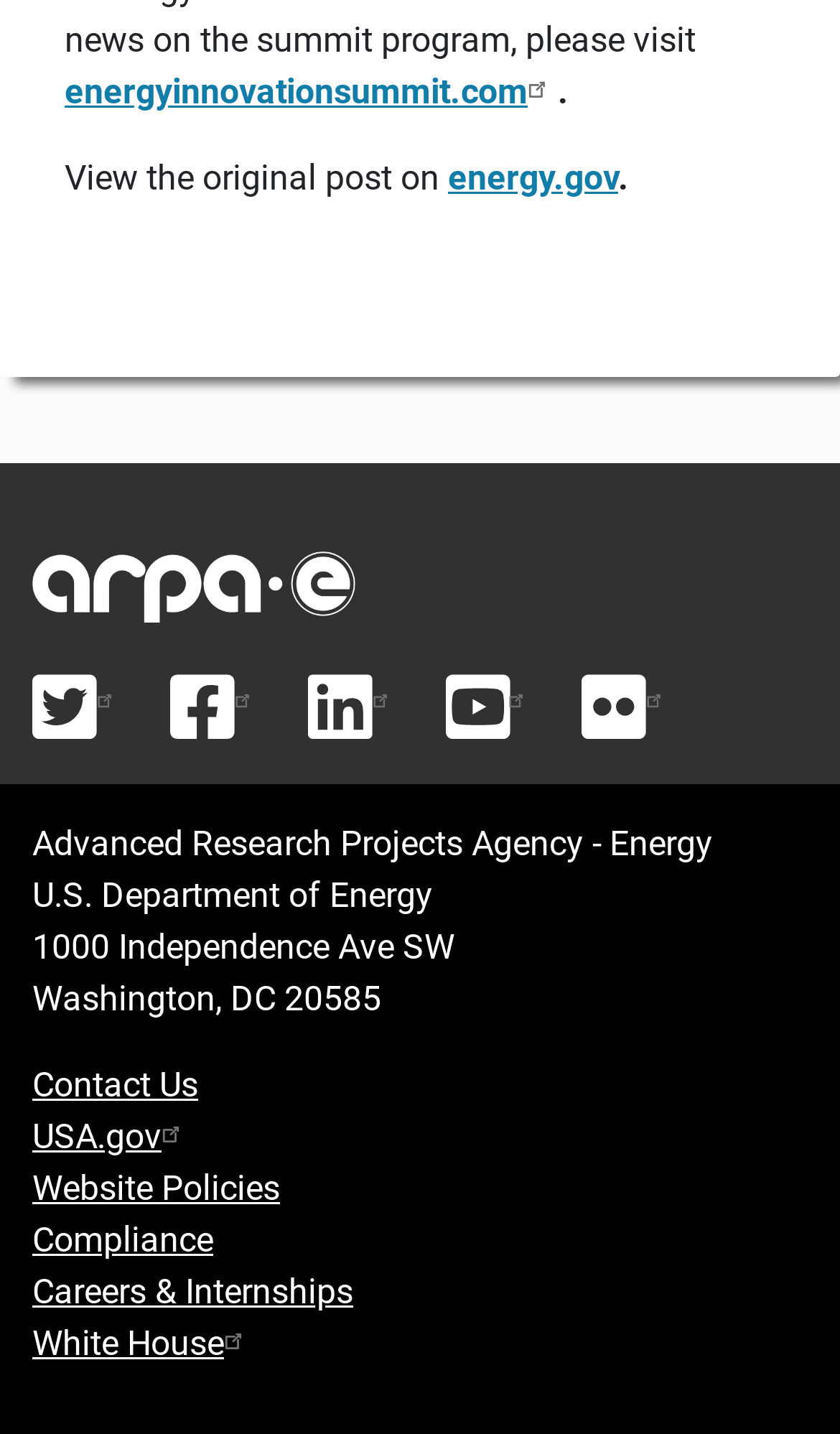Identify the bounding box coordinates of the clickable region required to complete the instruction: "Click on Local Atlanta SEO Tips". The coordinates should be given as four float numbers within the range of 0 and 1, i.e., [left, top, right, bottom].

None